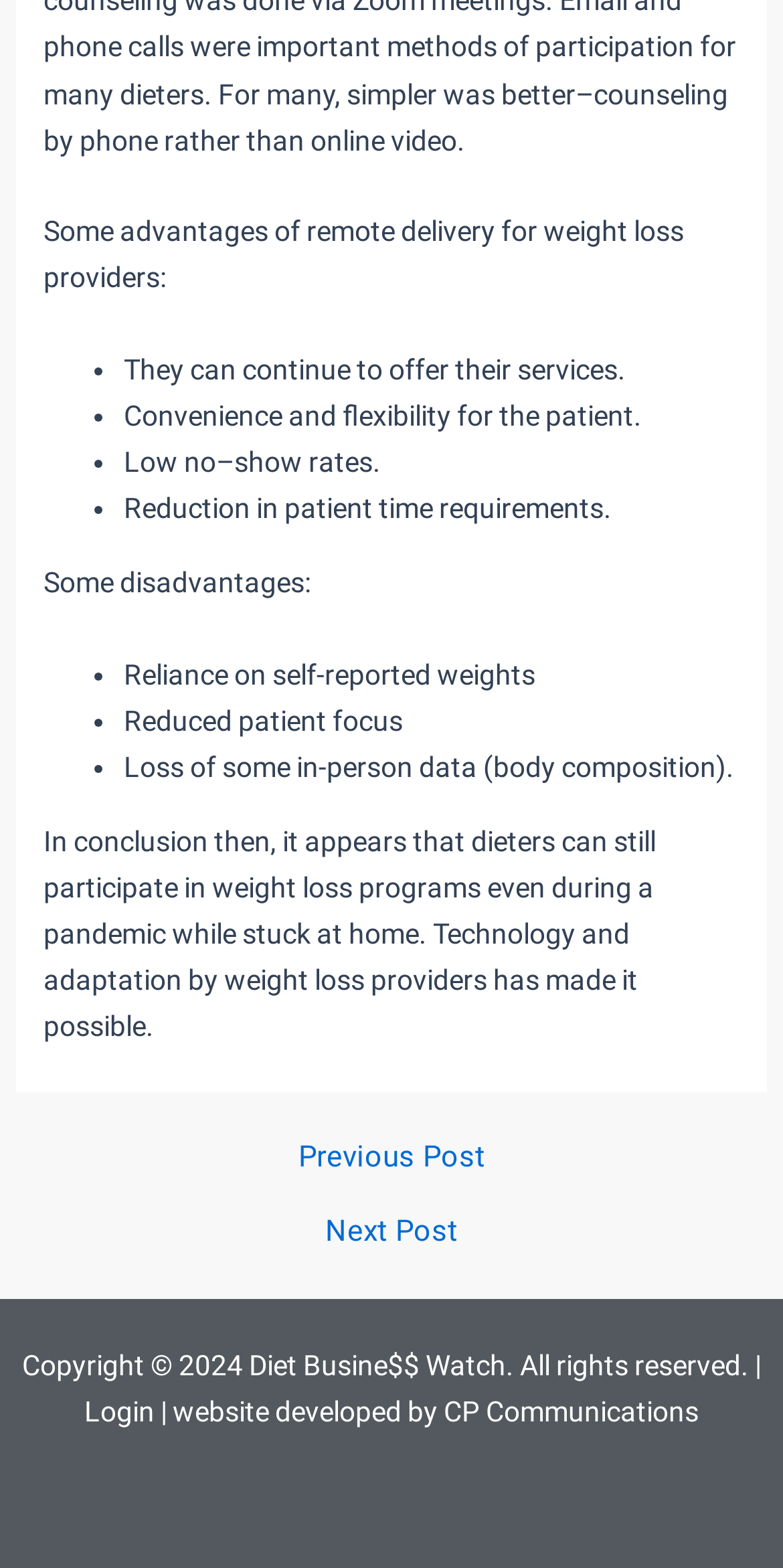What are the advantages of remote delivery for weight loss providers?
Based on the content of the image, thoroughly explain and answer the question.

The webpage lists several advantages of remote delivery for weight loss providers, including convenience and flexibility for the patient, low no-show rates, and reduction in patient time requirements.